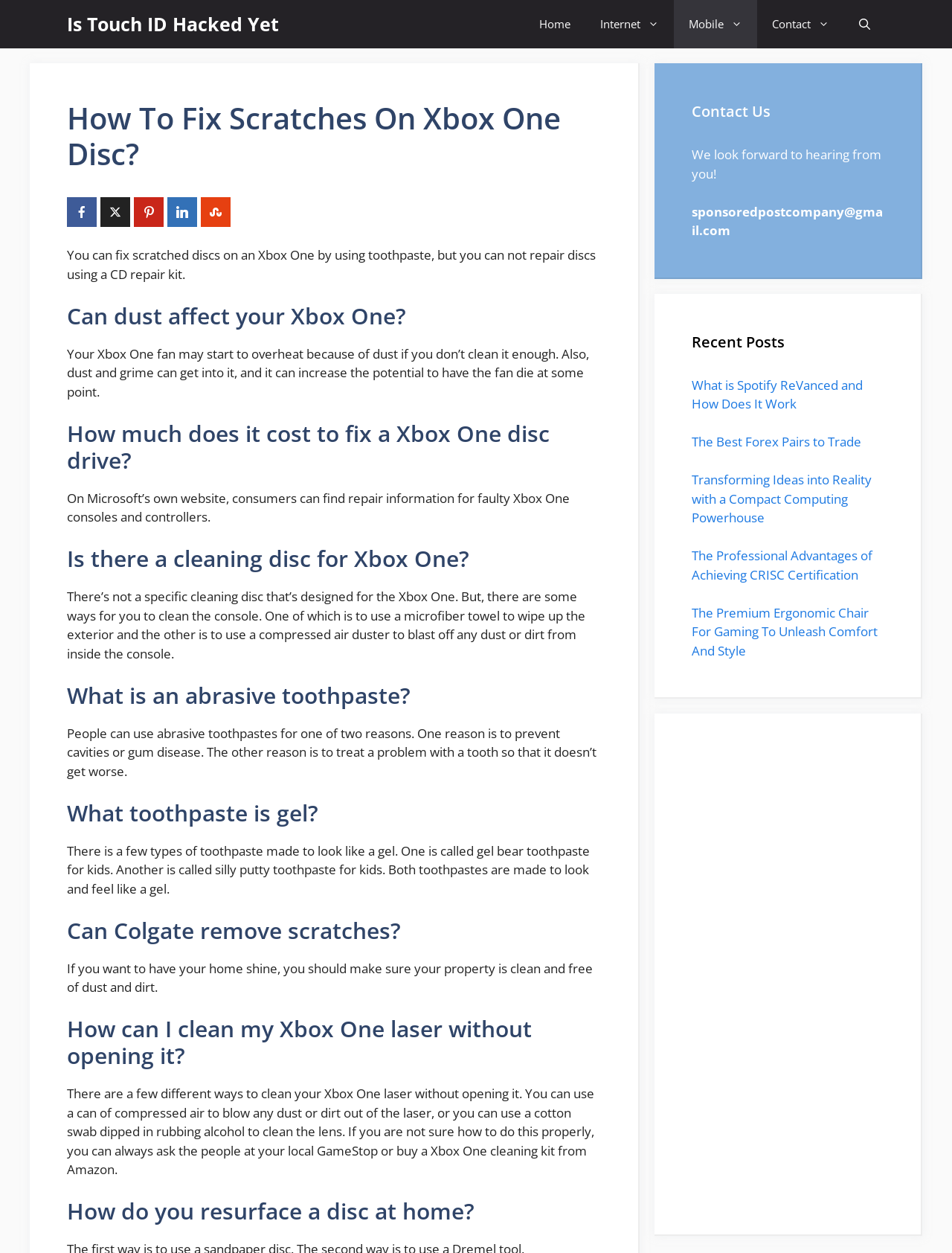Please provide the bounding box coordinates for the element that needs to be clicked to perform the following instruction: "Get charger or app support". The coordinates should be given as four float numbers between 0 and 1, i.e., [left, top, right, bottom].

None